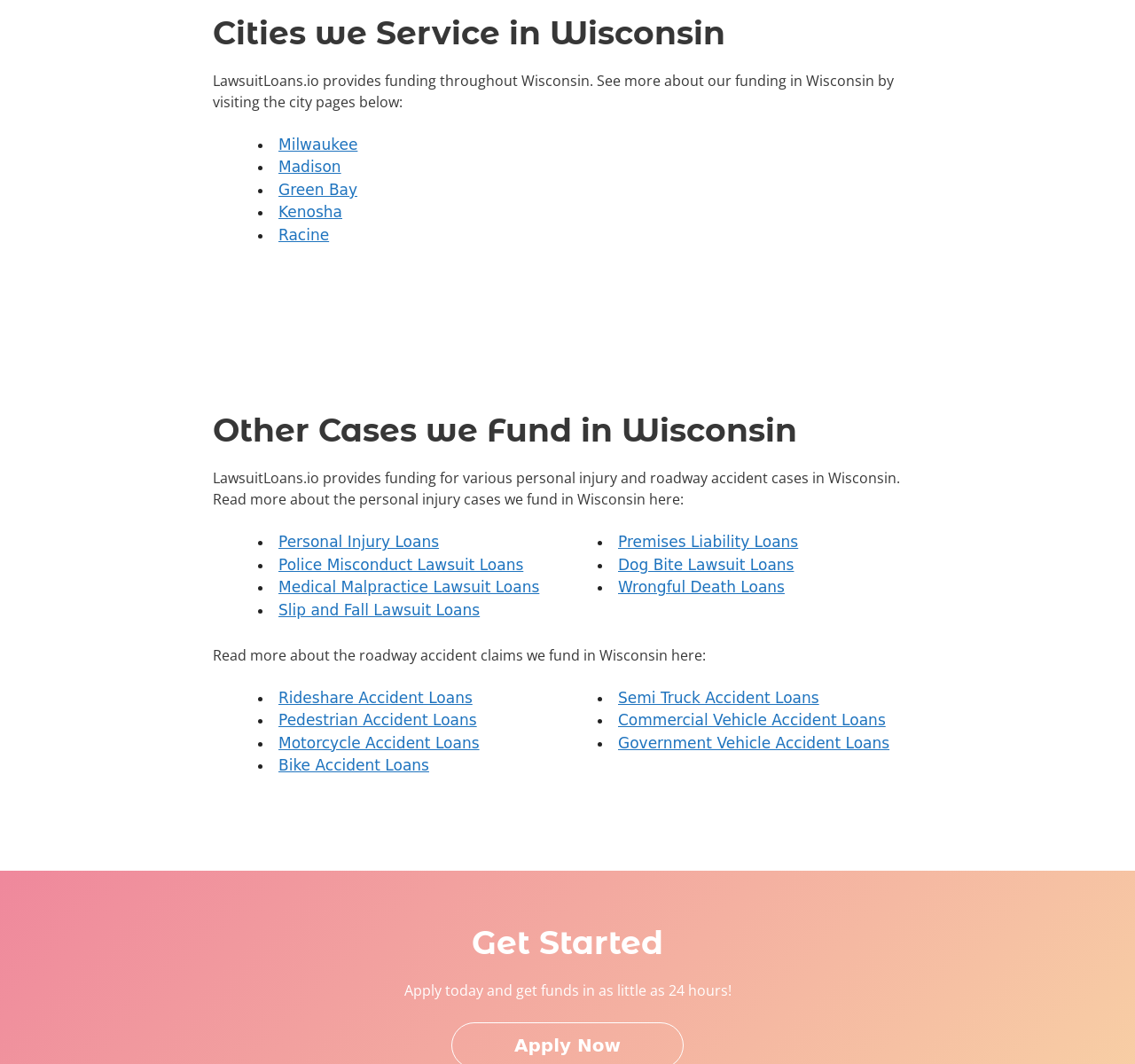What type of cases does LawsuitLoans.io fund in Wisconsin?
Refer to the image and offer an in-depth and detailed answer to the question.

The webpage mentions that LawsuitLoans.io provides funding for various personal injury and roadway accident cases in Wisconsin. The specific cases are listed in bullet points, including personal injury loans, police misconduct lawsuit loans, medical malpractice lawsuit loans, and more.